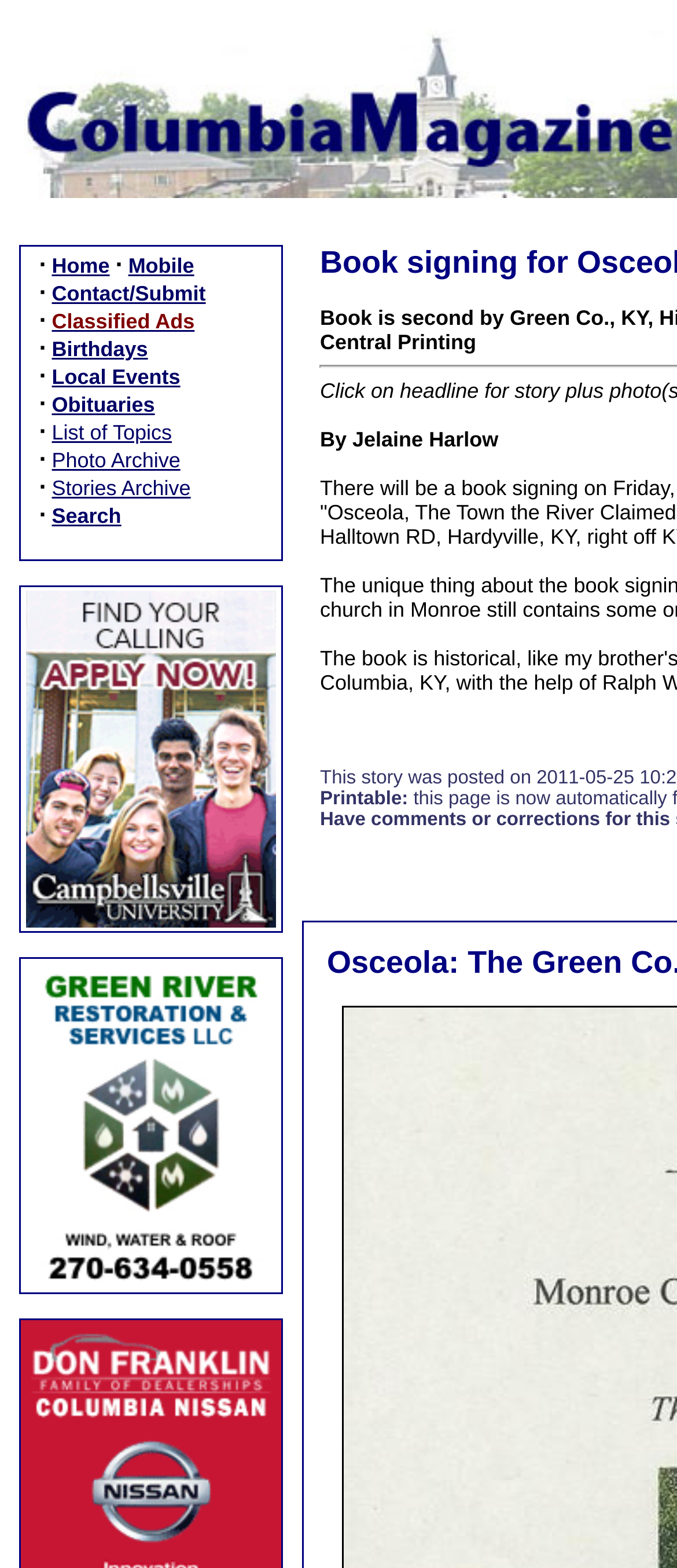Could you specify the bounding box coordinates for the clickable section to complete the following instruction: "View Classified Ads"?

[0.077, 0.197, 0.287, 0.213]